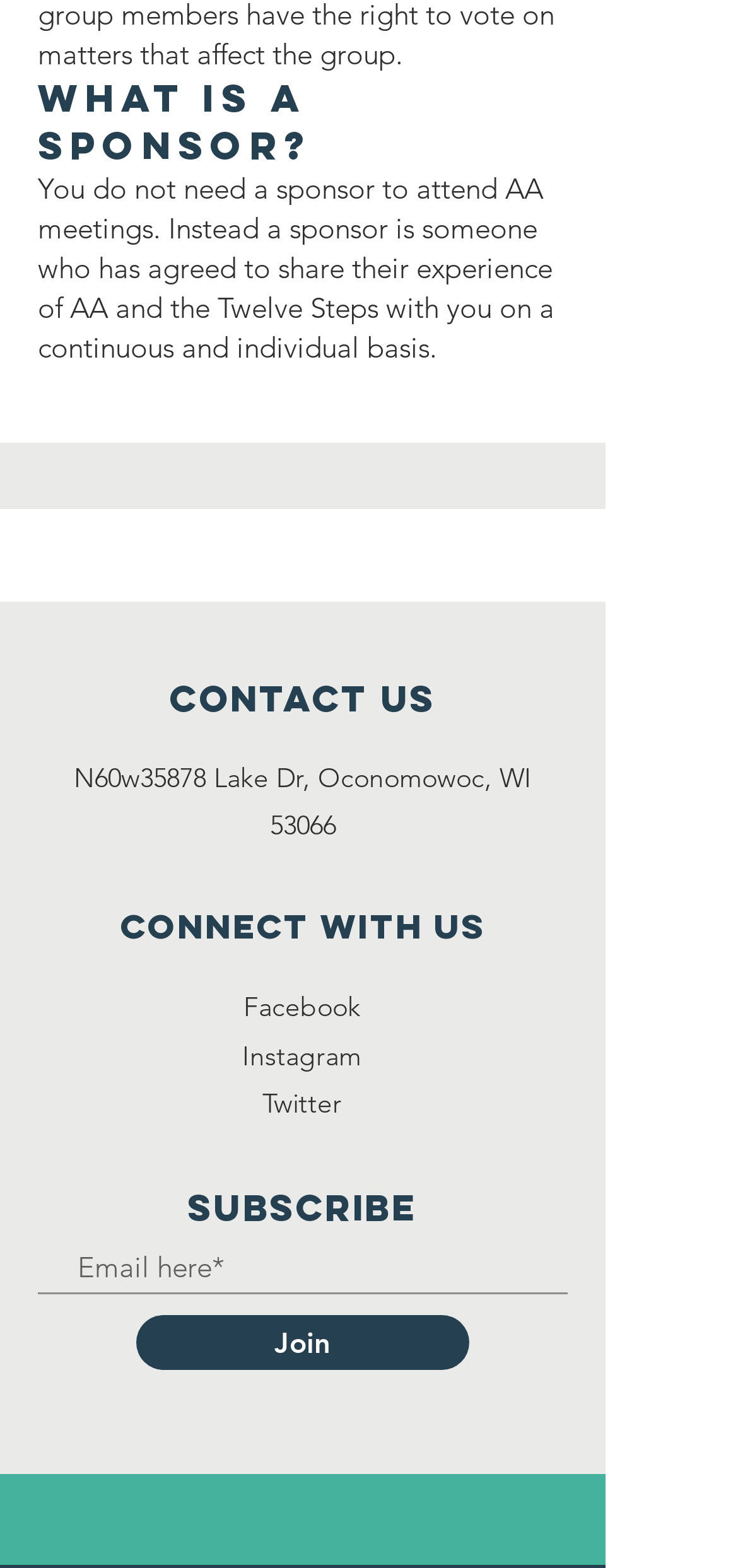For the given element description aria-label="Email here*" name="email" placeholder="Email here*", determine the bounding box coordinates of the UI element. The coordinates should follow the format (top-left x, top-left y, bottom-right x, bottom-right y) and be within the range of 0 to 1.

[0.051, 0.792, 0.769, 0.826]